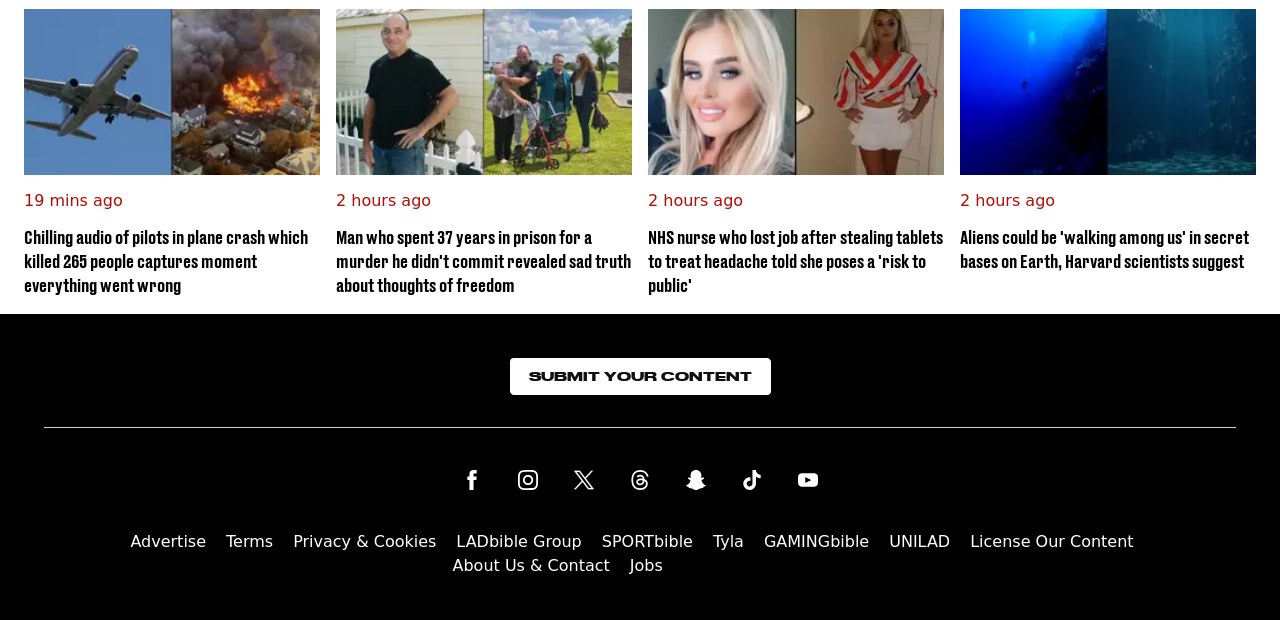Can you provide the bounding box coordinates for the element that should be clicked to implement the instruction: "Read the news about a plane crash"?

[0.019, 0.365, 0.25, 0.481]